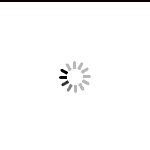Reply to the question with a brief word or phrase: What type of fish is being referred to in the caption?

Bass